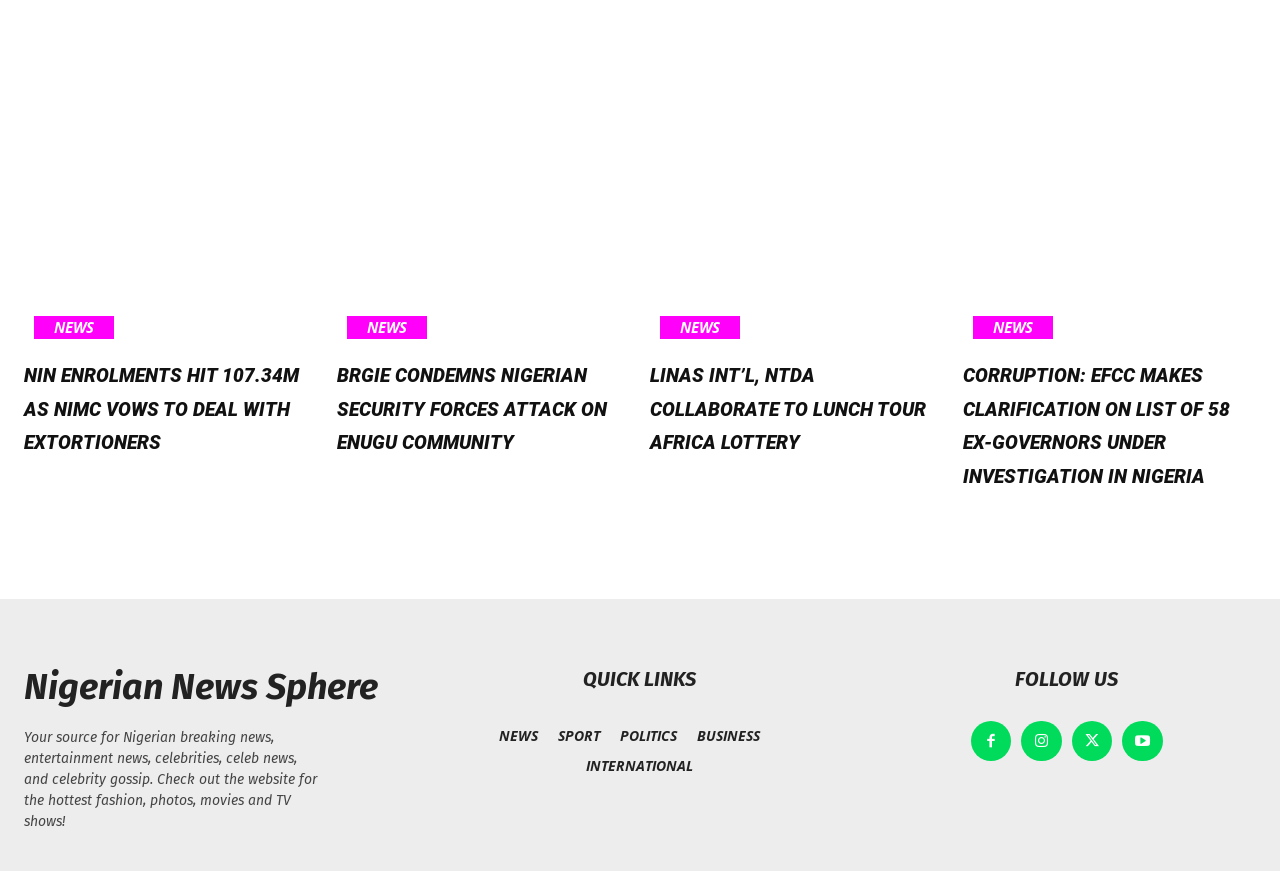Please determine the bounding box coordinates of the element's region to click for the following instruction: "Follow Nigerian News Sphere".

[0.019, 0.883, 0.295, 0.925]